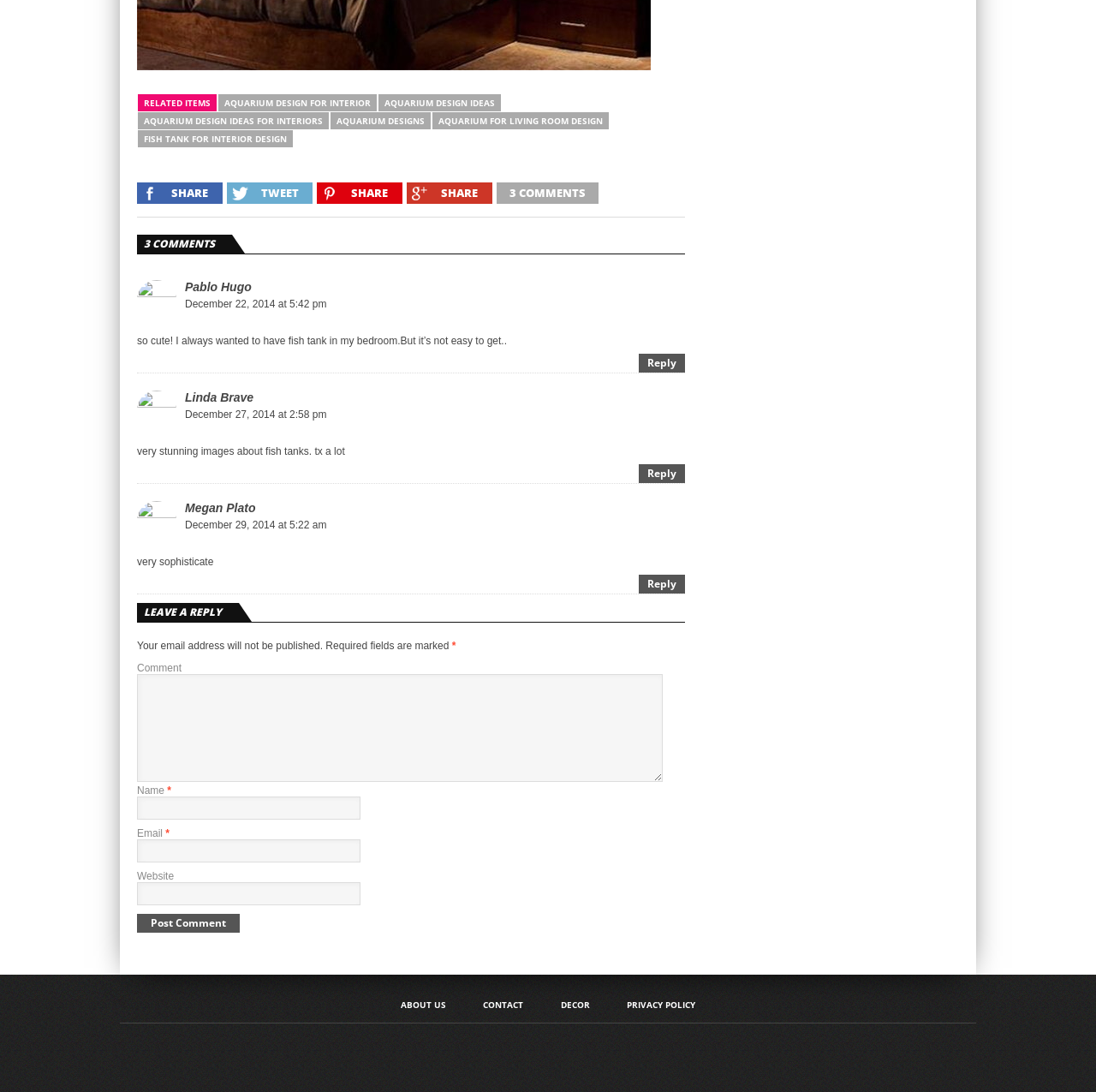What is the name of the first commenter?
Give a detailed and exhaustive answer to the question.

The first comment is from a person named Pablo Hugo, whose name is mentioned along with the date and time of the comment.